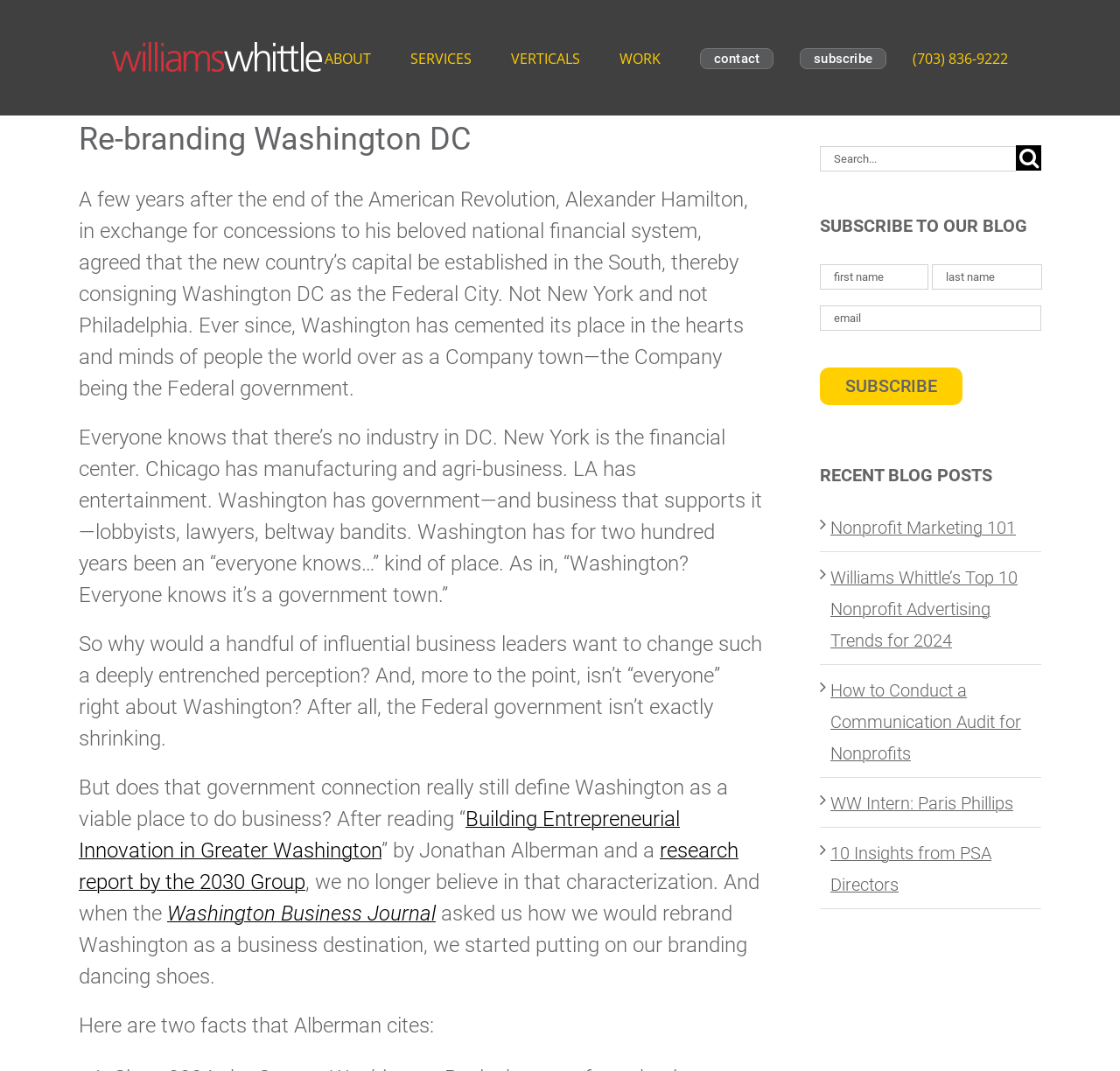Determine the bounding box coordinates for the UI element matching this description: "parent_node: Last name="input_1.6" placeholder="last name"".

[0.832, 0.246, 0.93, 0.27]